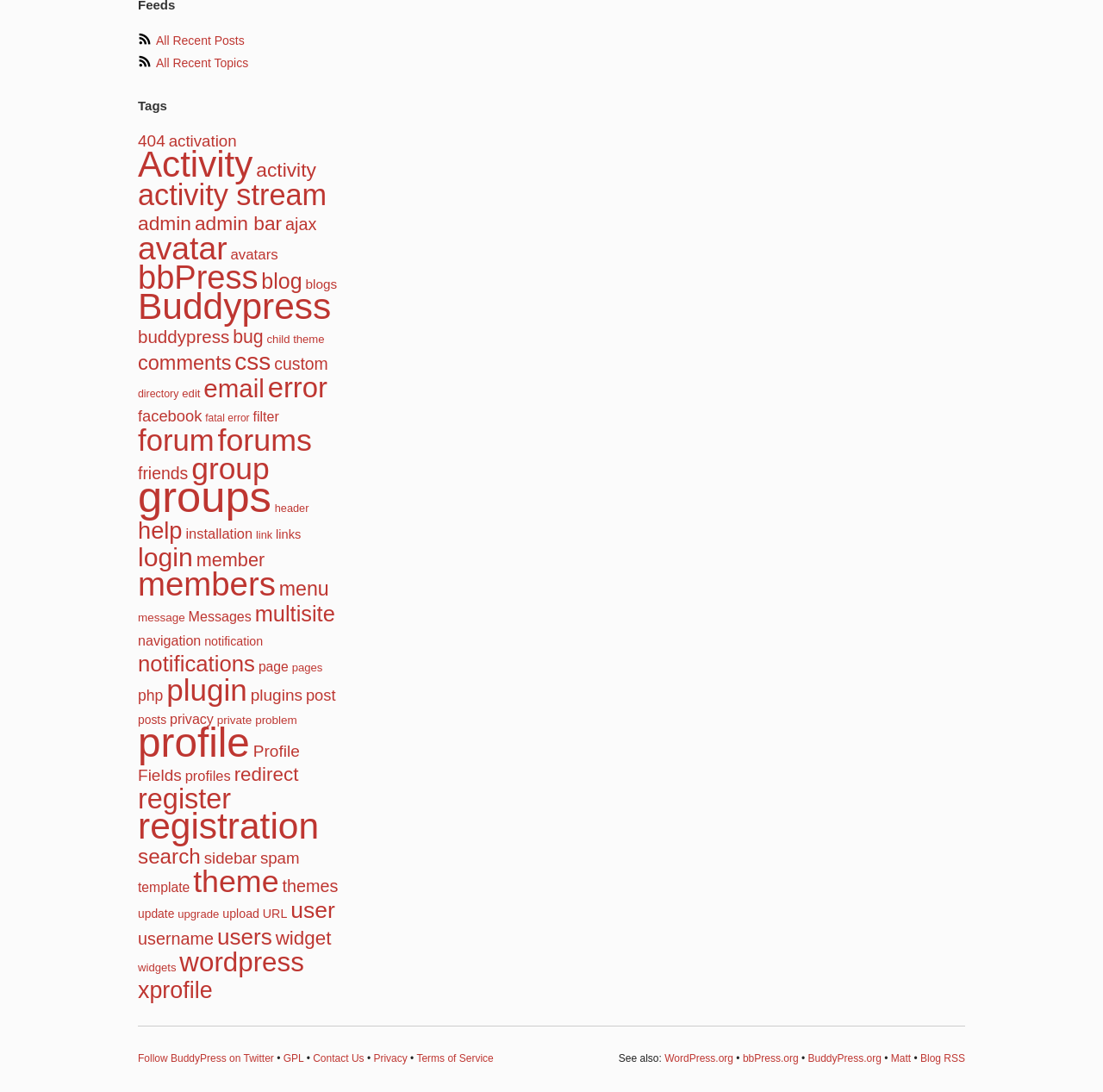Locate the bounding box coordinates of the UI element described by: "Blog RSS". The bounding box coordinates should consist of four float numbers between 0 and 1, i.e., [left, top, right, bottom].

[0.834, 0.964, 0.875, 0.975]